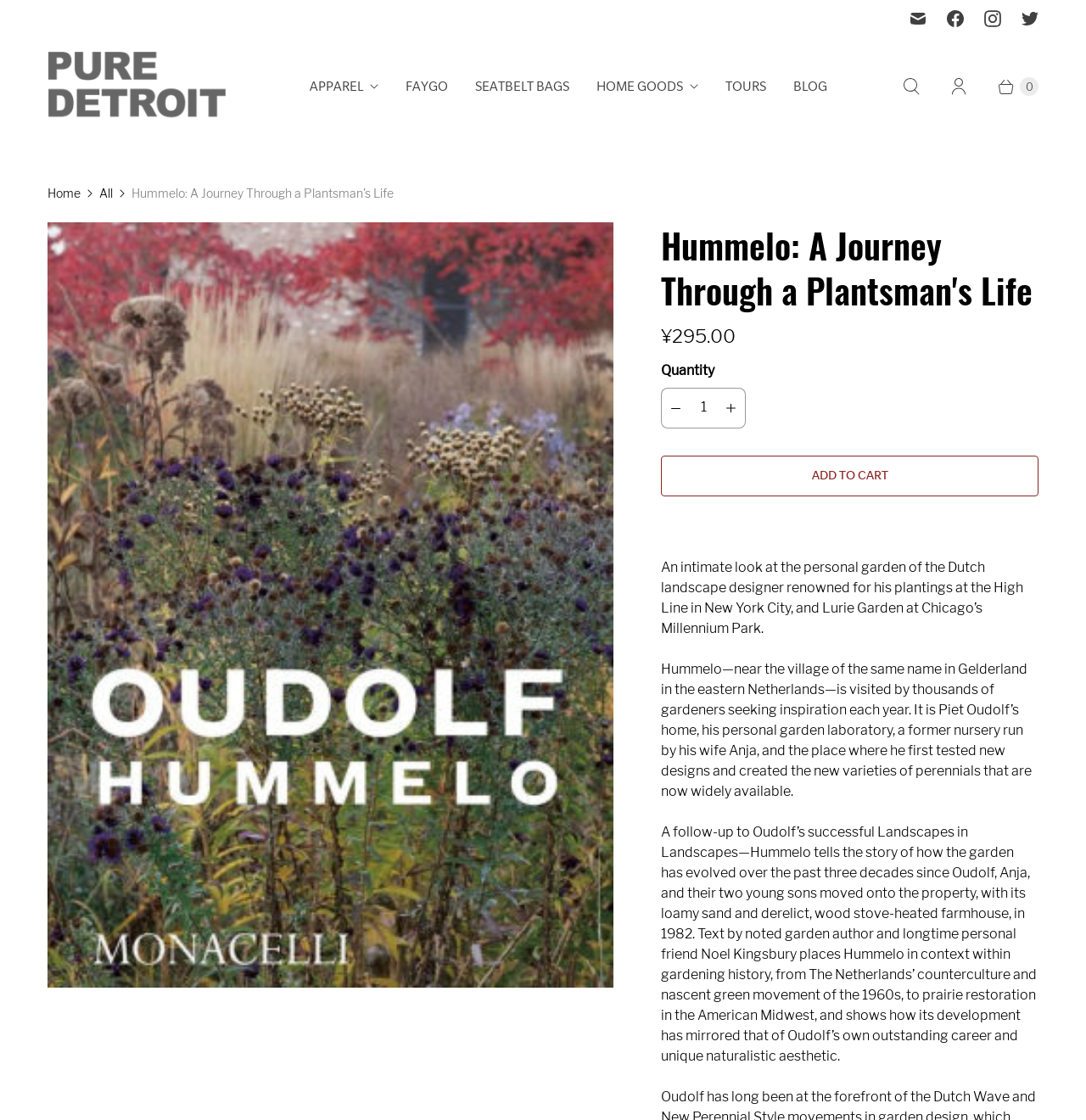What is the price of the book? Based on the image, give a response in one word or a short phrase.

¥295.00